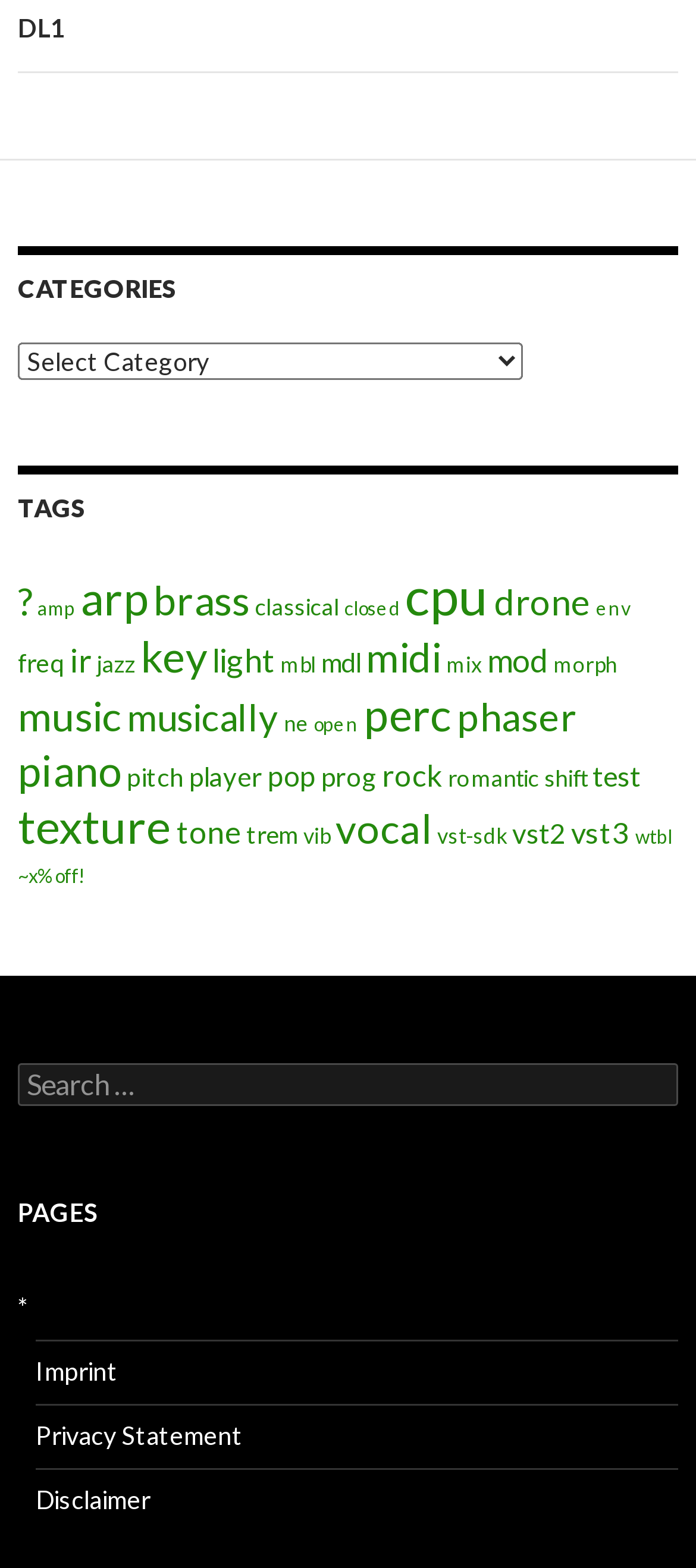Please determine the bounding box coordinates for the UI element described as: "env".

[0.856, 0.381, 0.905, 0.395]